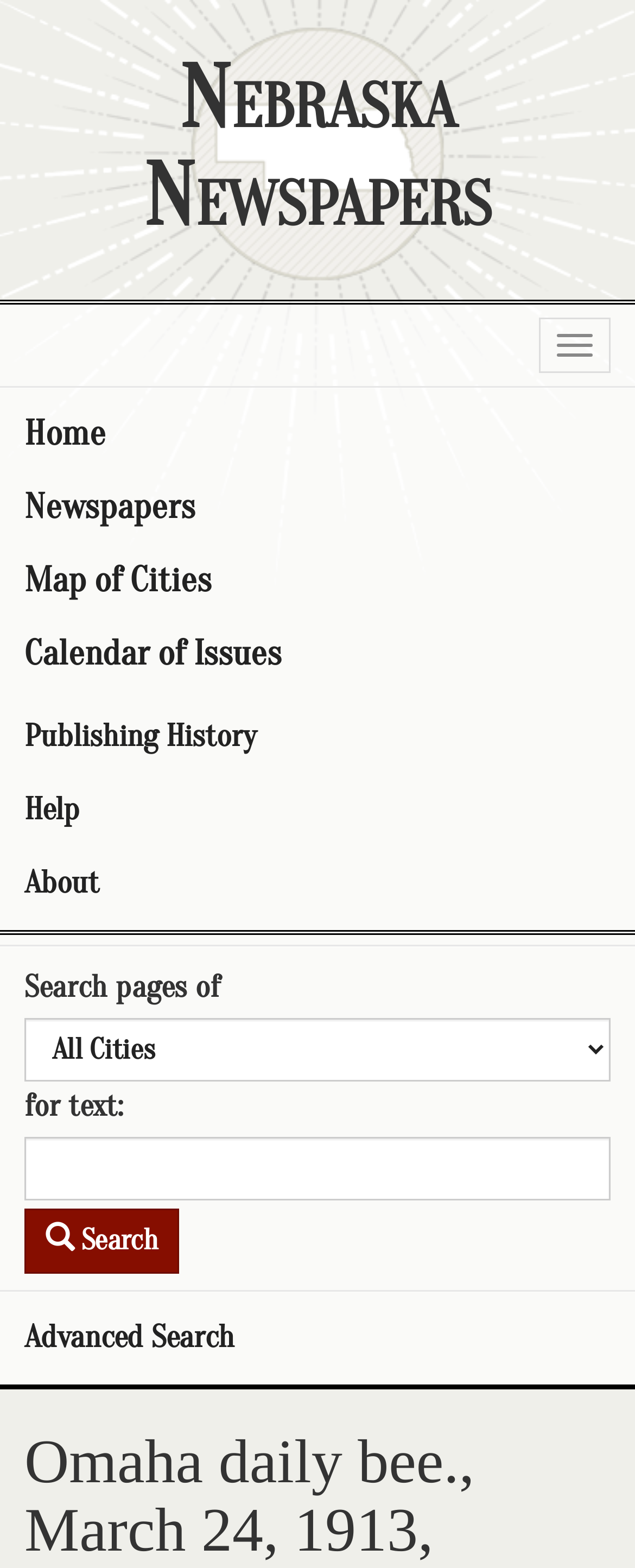Determine the bounding box coordinates of the clickable region to carry out the instruction: "Search for text".

[0.038, 0.725, 0.962, 0.766]